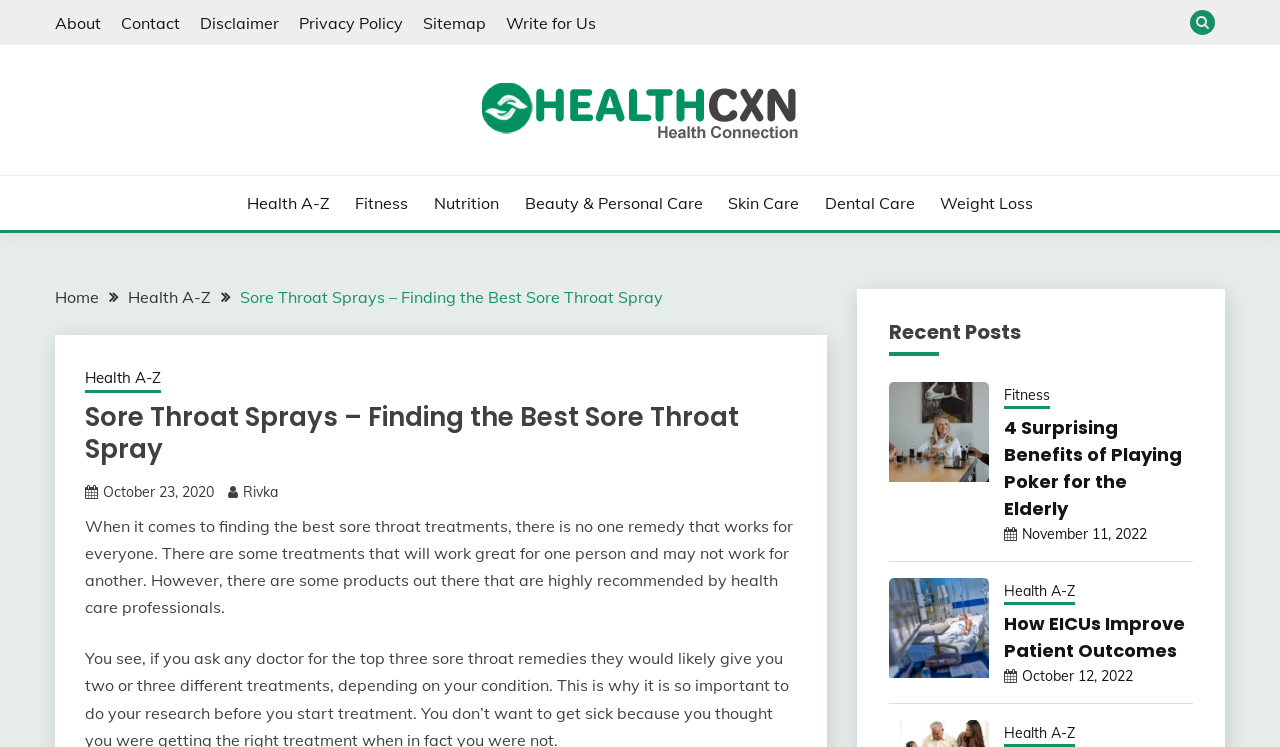Identify the bounding box coordinates of the clickable region necessary to fulfill the following instruction: "Click the 'Write for Us' link". The bounding box coordinates should be four float numbers between 0 and 1, i.e., [left, top, right, bottom].

[0.395, 0.017, 0.466, 0.044]